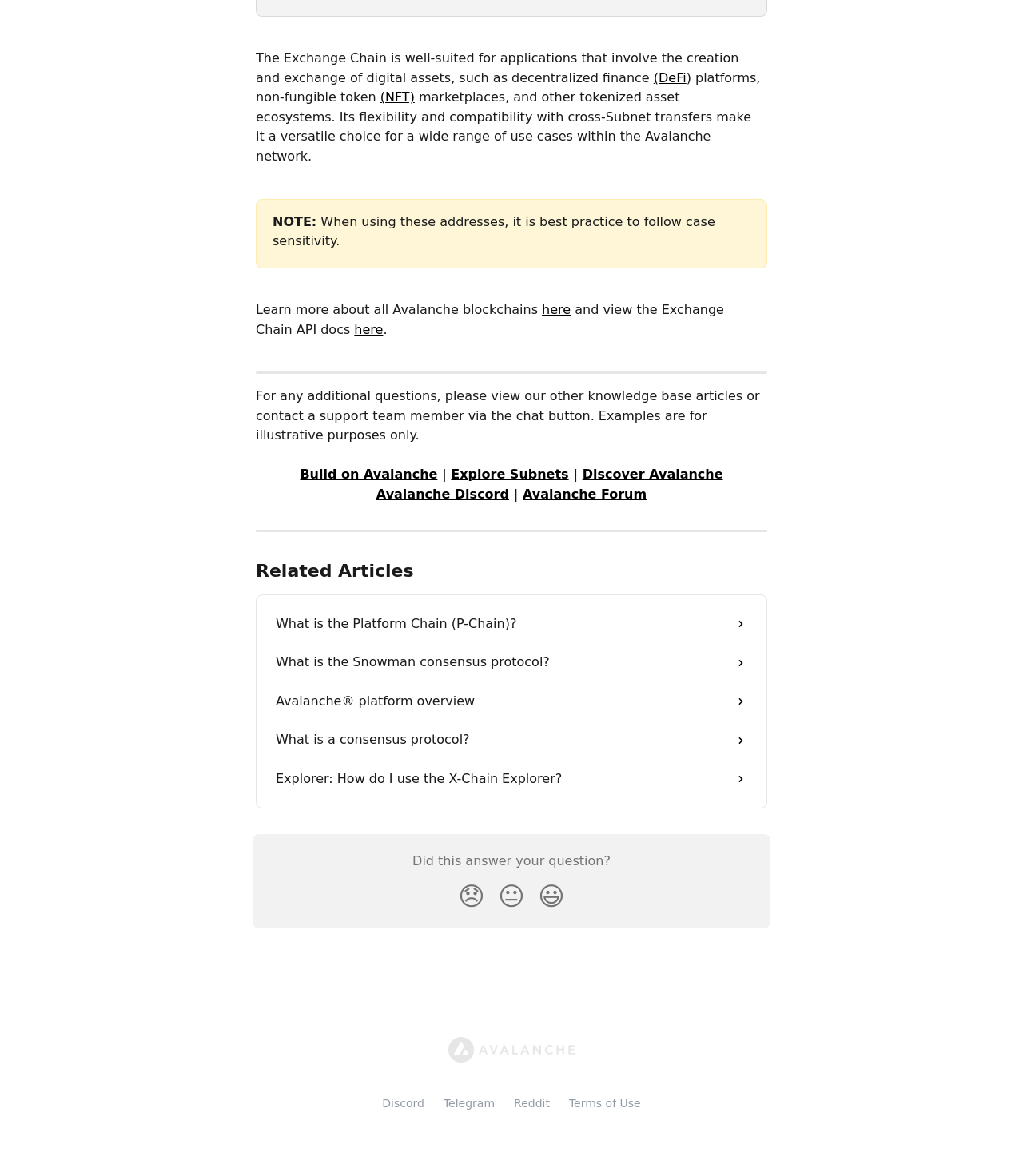Kindly provide the bounding box coordinates of the section you need to click on to fulfill the given instruction: "View the Exchange Chain API docs".

[0.346, 0.273, 0.375, 0.286]